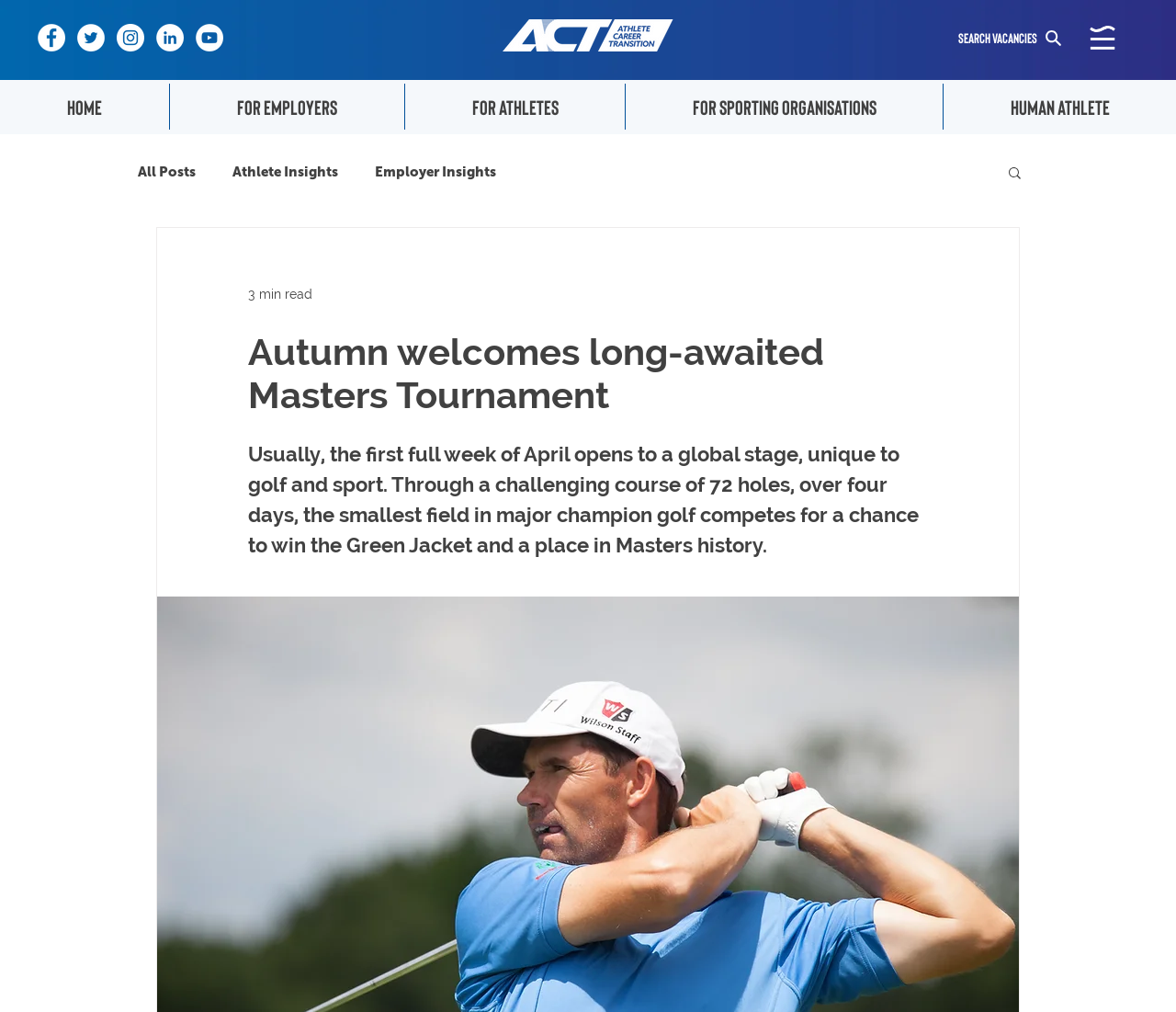Please identify the bounding box coordinates of the element I should click to complete this instruction: 'Search for vacancies'. The coordinates should be given as four float numbers between 0 and 1, like this: [left, top, right, bottom].

[0.805, 0.019, 0.915, 0.055]